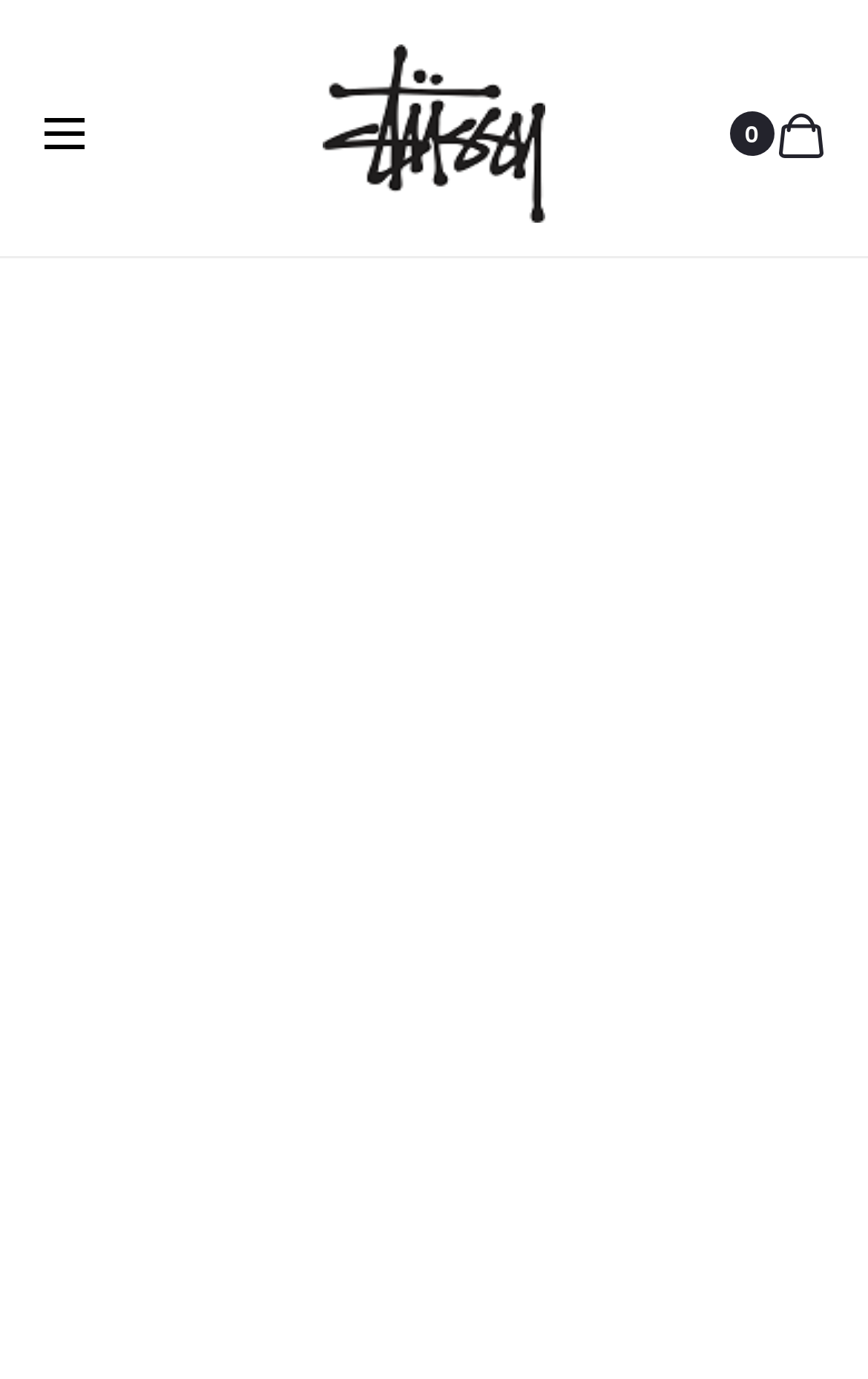Give a detailed overview of the webpage's appearance and contents.

The webpage is about a Stussy Cropped Zip Up Hoodie, showcasing a fashion item that captures attention and makes a statement. At the top left, there is a Stussy logo, which is also a link to the Stussy website. Below the logo, there is a navigation menu with links to other products, including the NIKE X STUSSY 8 BALL HOODIE and the STUSSY SS LINK HOODIE, each accompanied by an image. 

On the top right, there is a link to the product page with the number "0" and a small image next to it. Below this link, there are three main links: "Home", "Stussy Hoodie", and "Stussy Cropped Zip Up Hoodie", which is also the title of the webpage. The "Stussy Cropped Zip Up Hoodie" link is a large button that takes up most of the page, with an image of the hoodie inside.